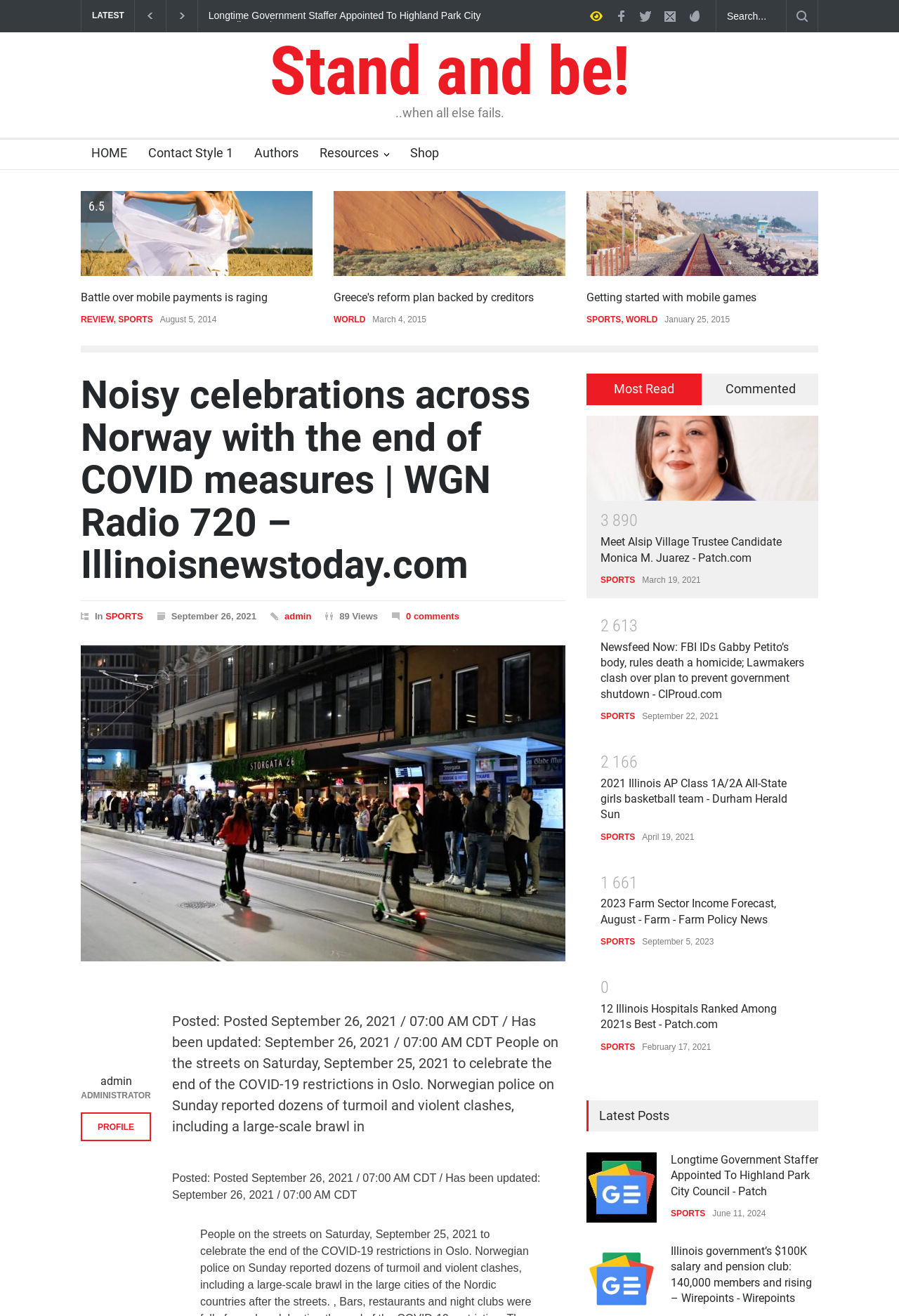Pinpoint the bounding box coordinates for the area that should be clicked to perform the following instruction: "Read about noisy celebrations across Norway".

[0.09, 0.284, 0.629, 0.446]